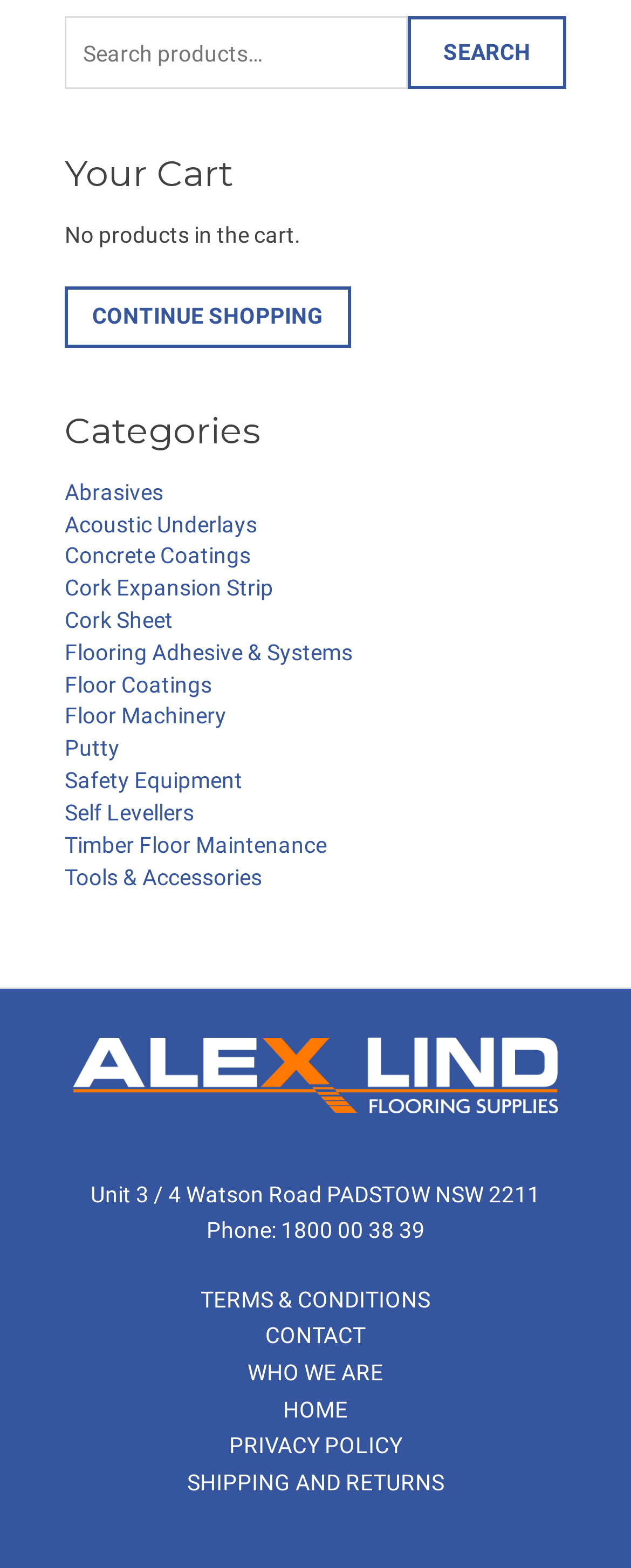What is the address of the company?
Please provide a detailed and comprehensive answer to the question.

The webpage has a complementary section which contains a static text 'Unit 3 / 4 Watson Road PADSTOW NSW 2211' which is the address of the company.